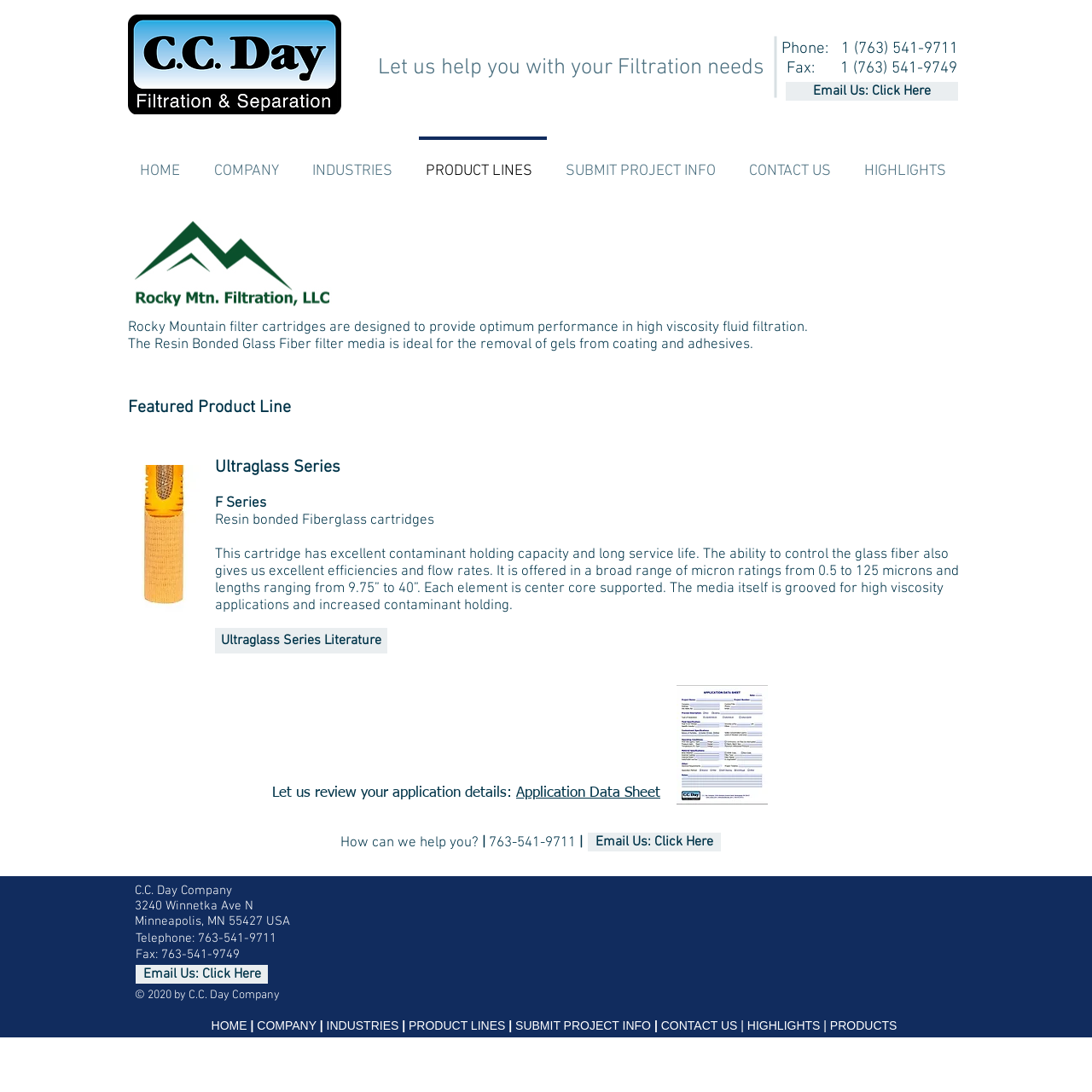Determine the bounding box coordinates of the clickable element to complete this instruction: "Click HOME". Provide the coordinates in the format of four float numbers between 0 and 1, [left, top, right, bottom].

[0.116, 0.125, 0.184, 0.174]